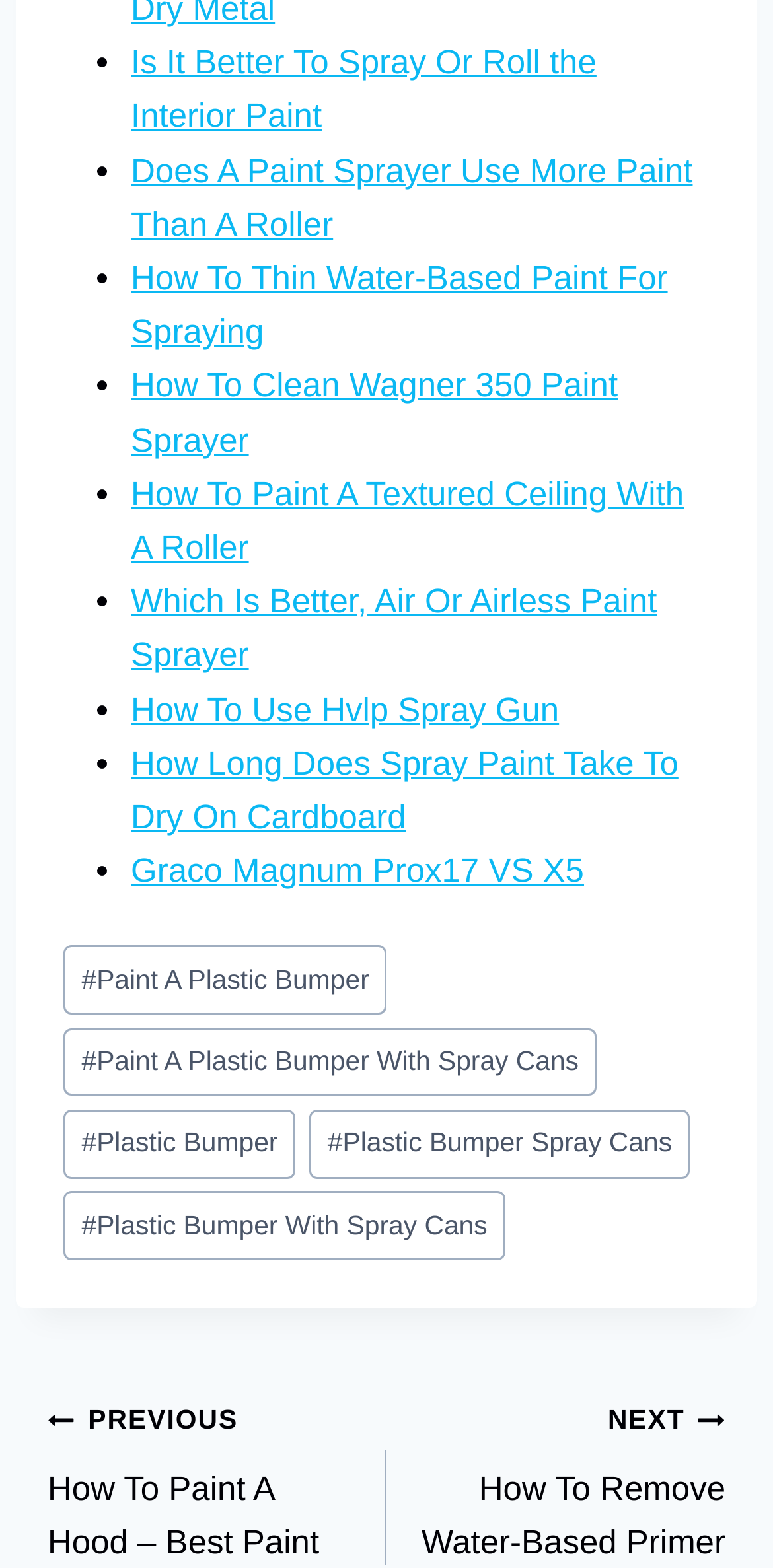Provide your answer in a single word or phrase: 
What is the text in the post navigation section?

Post navigation